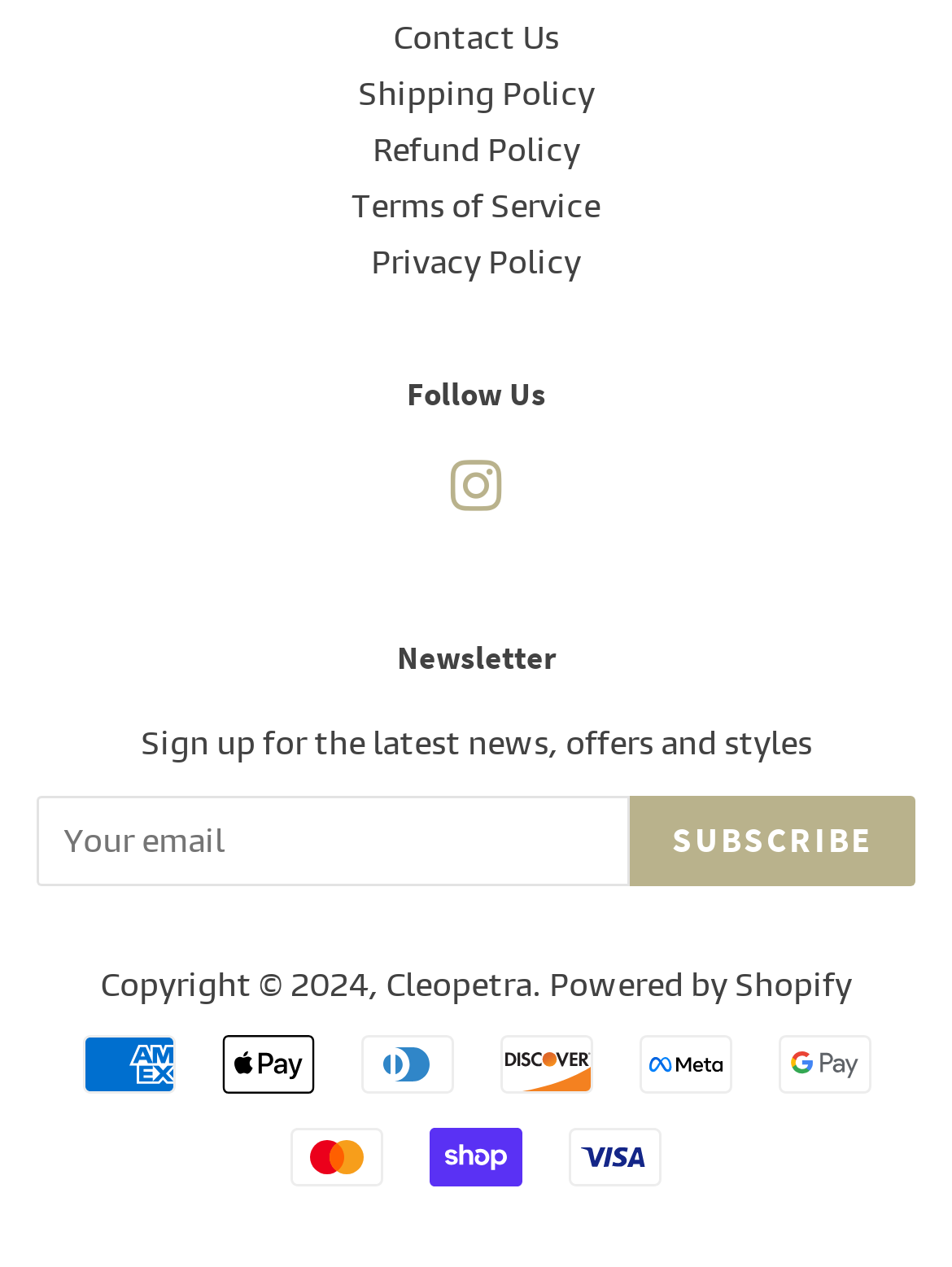What type of icons are displayed at the bottom of the page?
Please ensure your answer is as detailed and informative as possible.

The section at the bottom of the page contains several images of payment method logos, such as American Express, Apple Pay, and Visa, which are commonly used for online transactions.